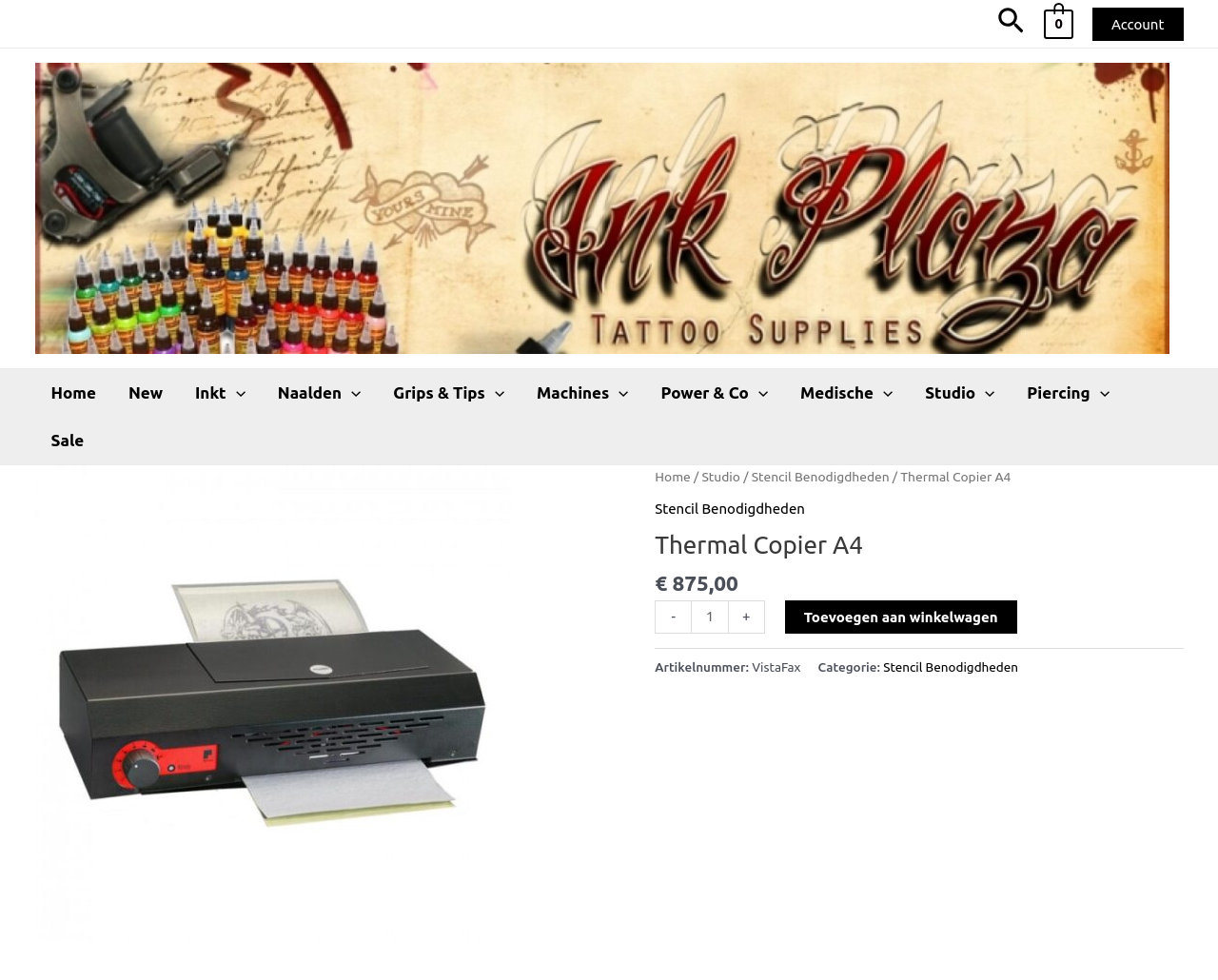Given the element description Power & Co, specify the bounding box coordinates of the corresponding UI element in the format (top-left x, top-left y, bottom-right x, bottom-right y). All values must be between 0 and 1.

[0.529, 0.376, 0.644, 0.425]